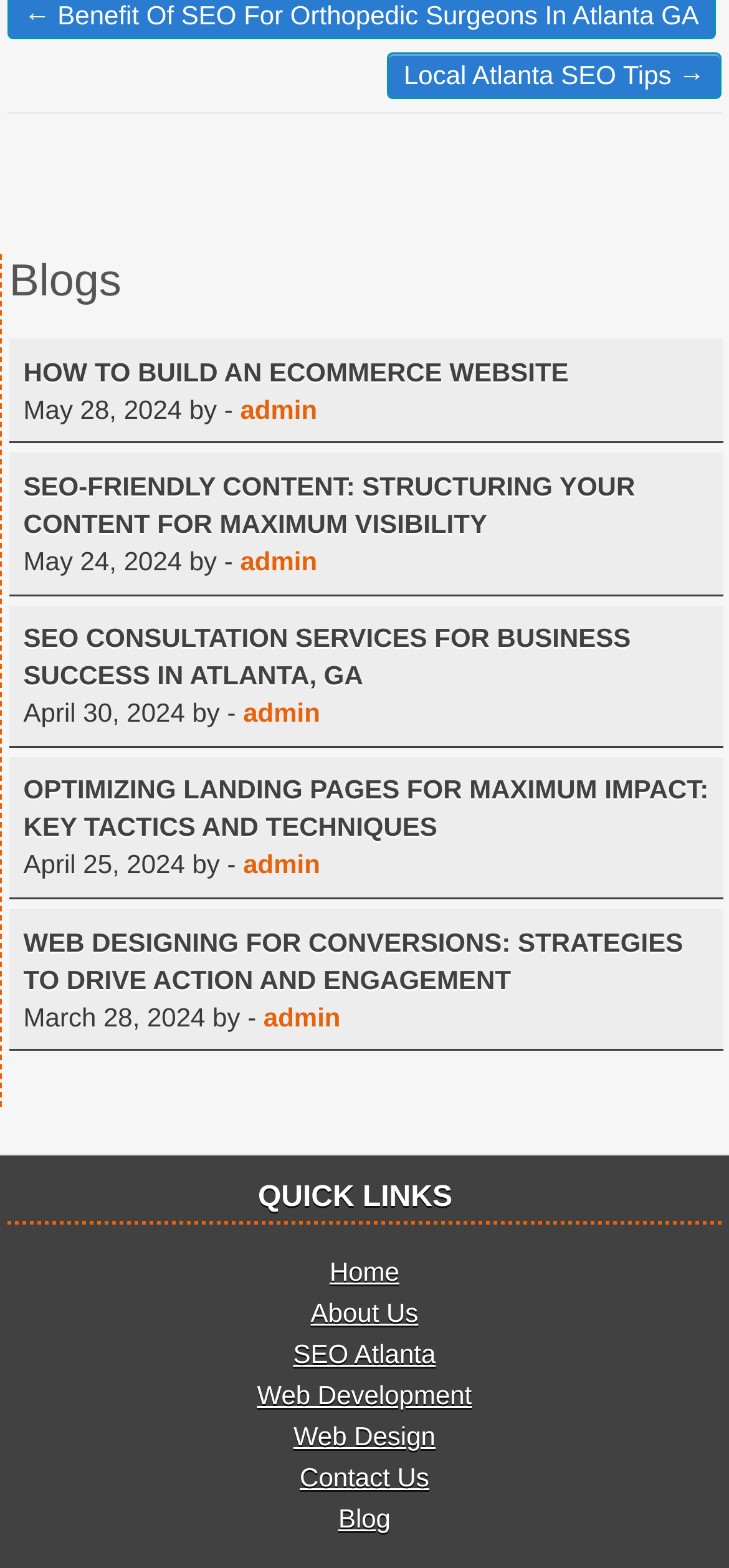Locate the bounding box coordinates of the element's region that should be clicked to carry out the following instruction: "Read HOW TO BUILD AN ECOMMERCE WEBSITE blog post". The coordinates need to be four float numbers between 0 and 1, i.e., [left, top, right, bottom].

[0.032, 0.227, 0.78, 0.246]